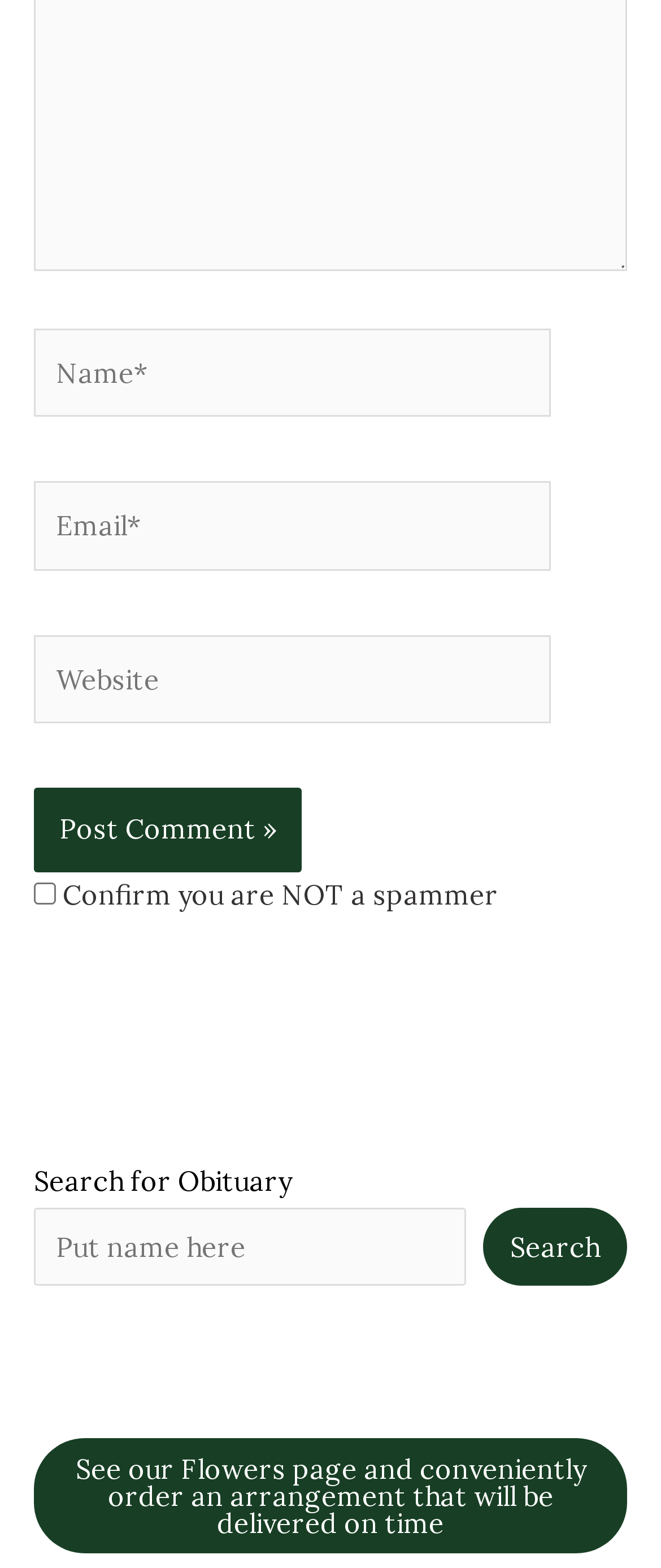Pinpoint the bounding box coordinates of the clickable element to carry out the following instruction: "Input your email."

[0.051, 0.307, 0.833, 0.364]